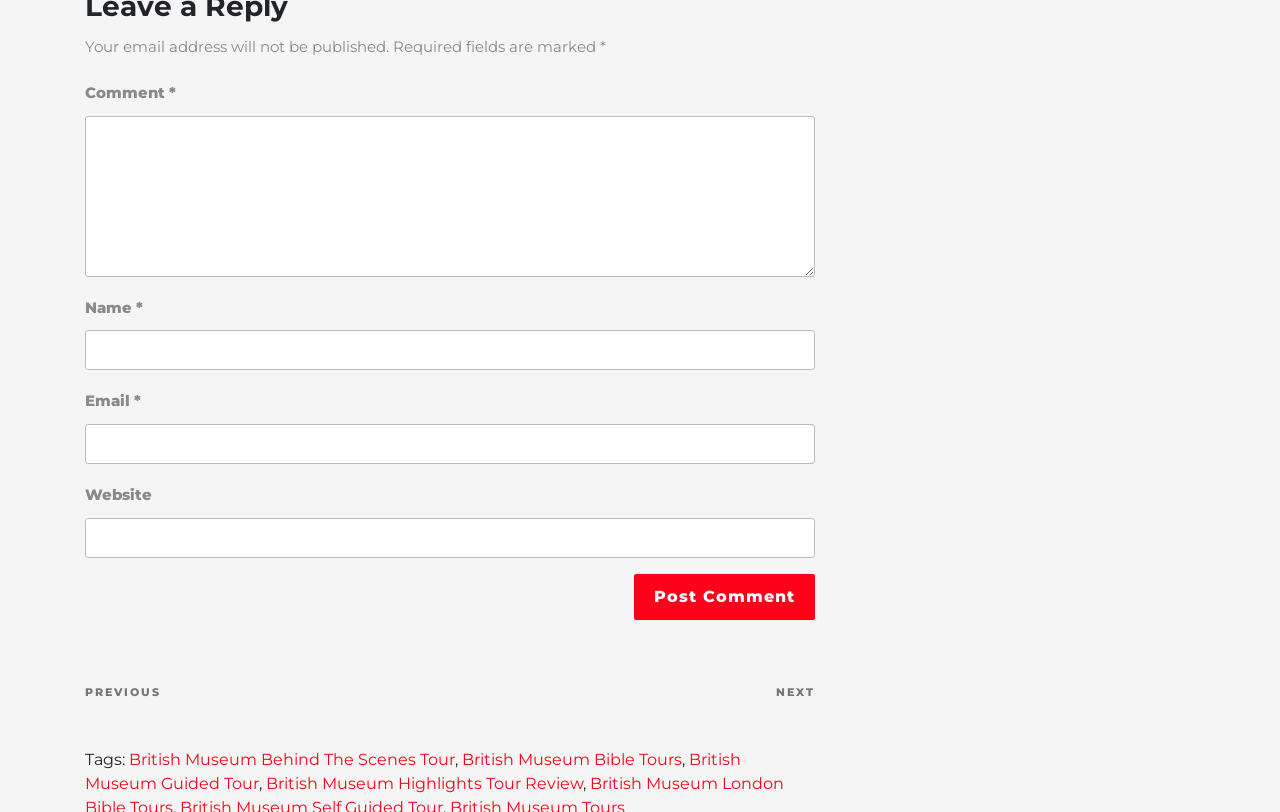What are the tags related to the post?
Please respond to the question with a detailed and thorough explanation.

The webpage has a section labeled 'Tags:' followed by several links with labels such as 'British Museum Behind The Scenes Tour', 'British Museum Bible Tours', and 'British Museum Guided Tour'. These links suggest that the post is related to the British Museum and these are the tags associated with the post.